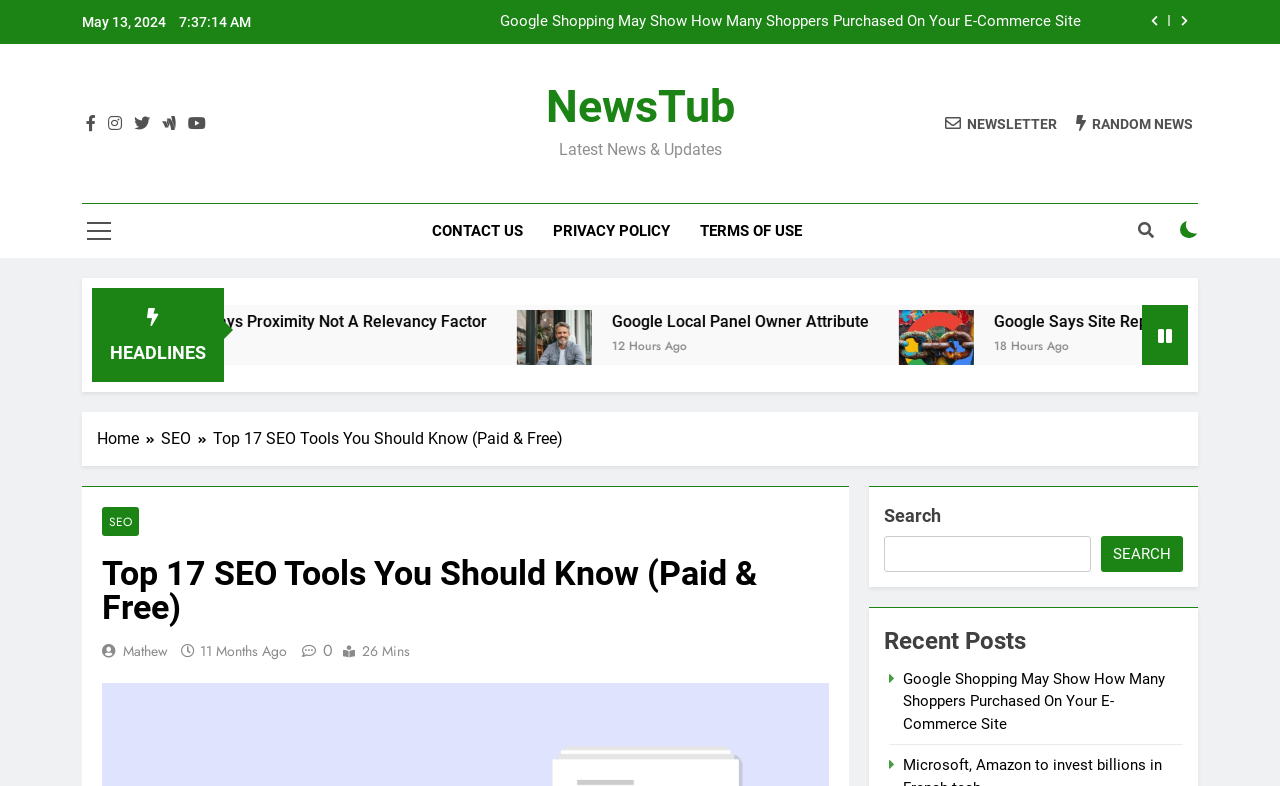Pinpoint the bounding box coordinates for the area that should be clicked to perform the following instruction: "Read the latest news".

[0.436, 0.178, 0.564, 0.202]